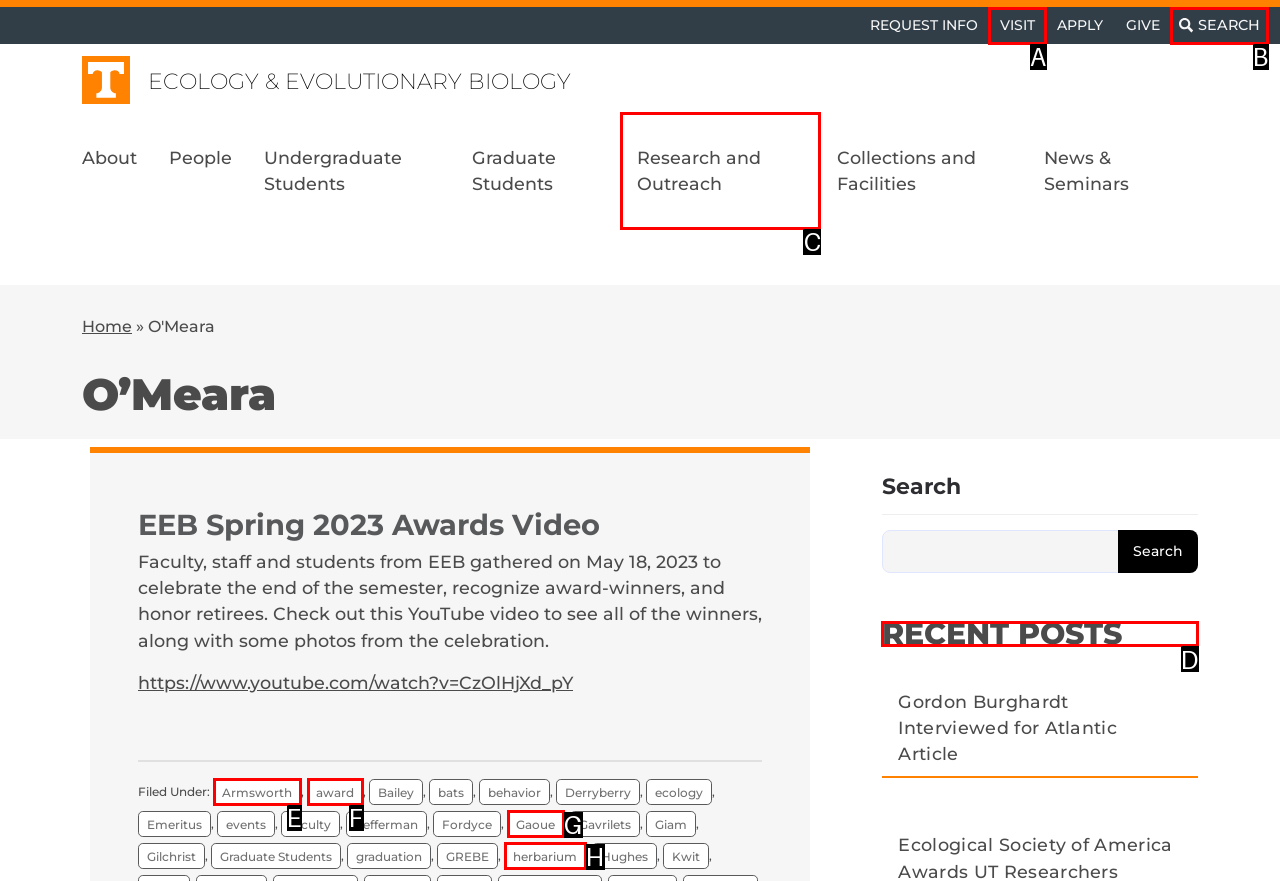Decide which HTML element to click to complete the task: Click on the 'Fundraising Resources' link Provide the letter of the appropriate option.

None